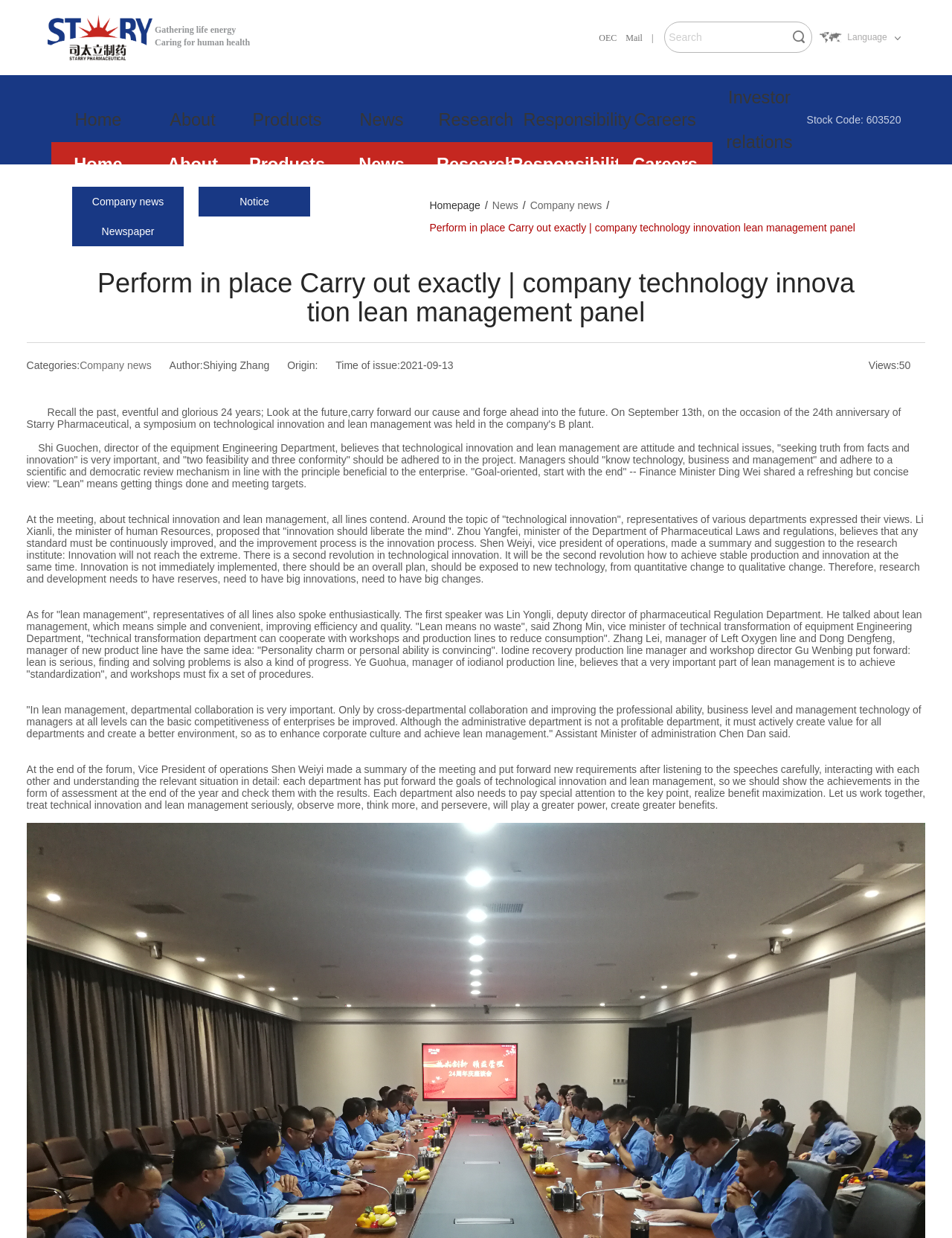Please give the bounding box coordinates of the area that should be clicked to fulfill the following instruction: "Read the article about Breach analysis: Cloudflare falls victim to Okta attack". The coordinates should be in the format of four float numbers from 0 to 1, i.e., [left, top, right, bottom].

None